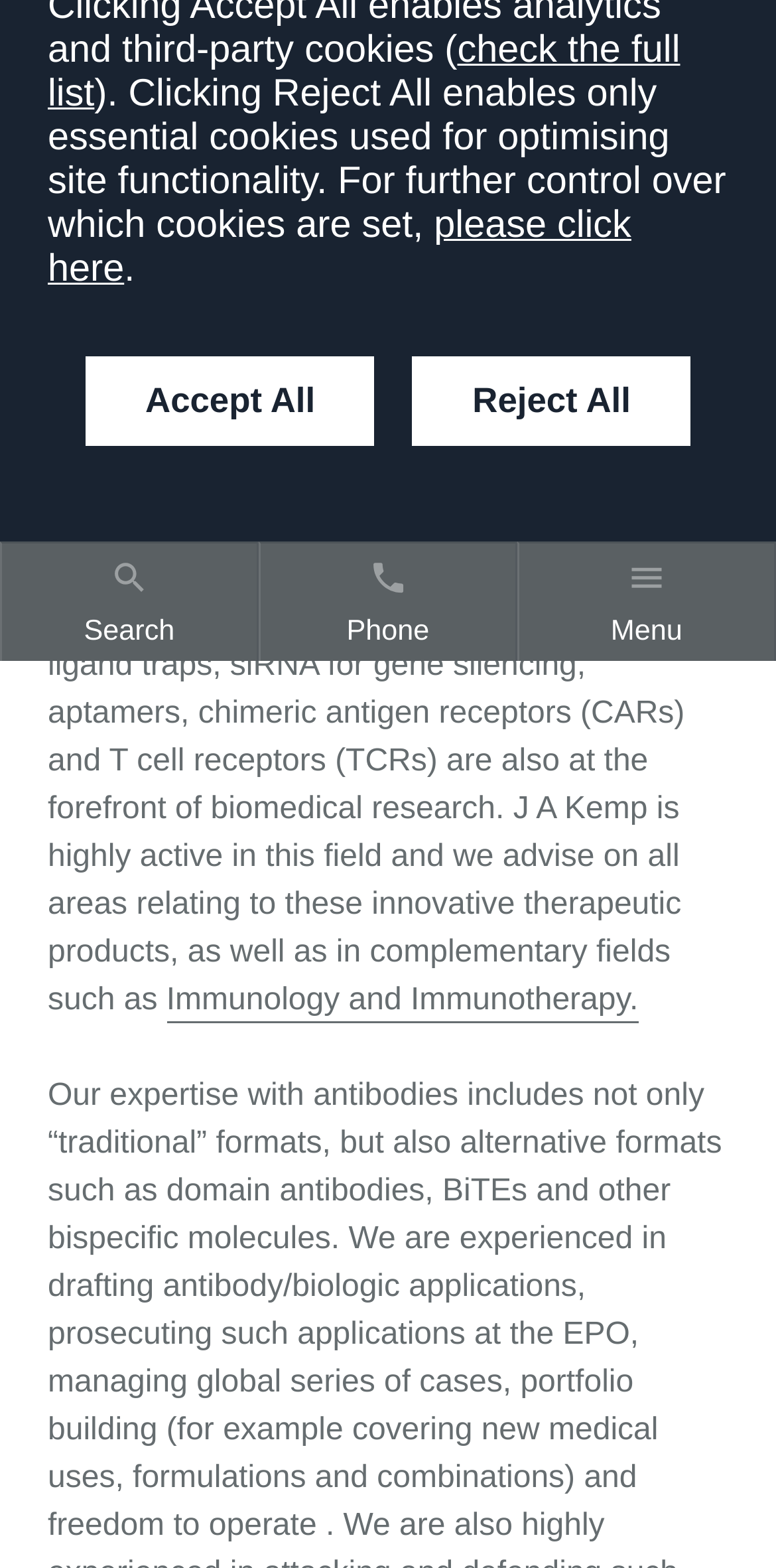Bounding box coordinates must be specified in the format (top-left x, top-left y, bottom-right x, bottom-right y). All values should be floating point numbers between 0 and 1. What are the bounding box coordinates of the UI element described as: please click here

[0.062, 0.131, 0.814, 0.185]